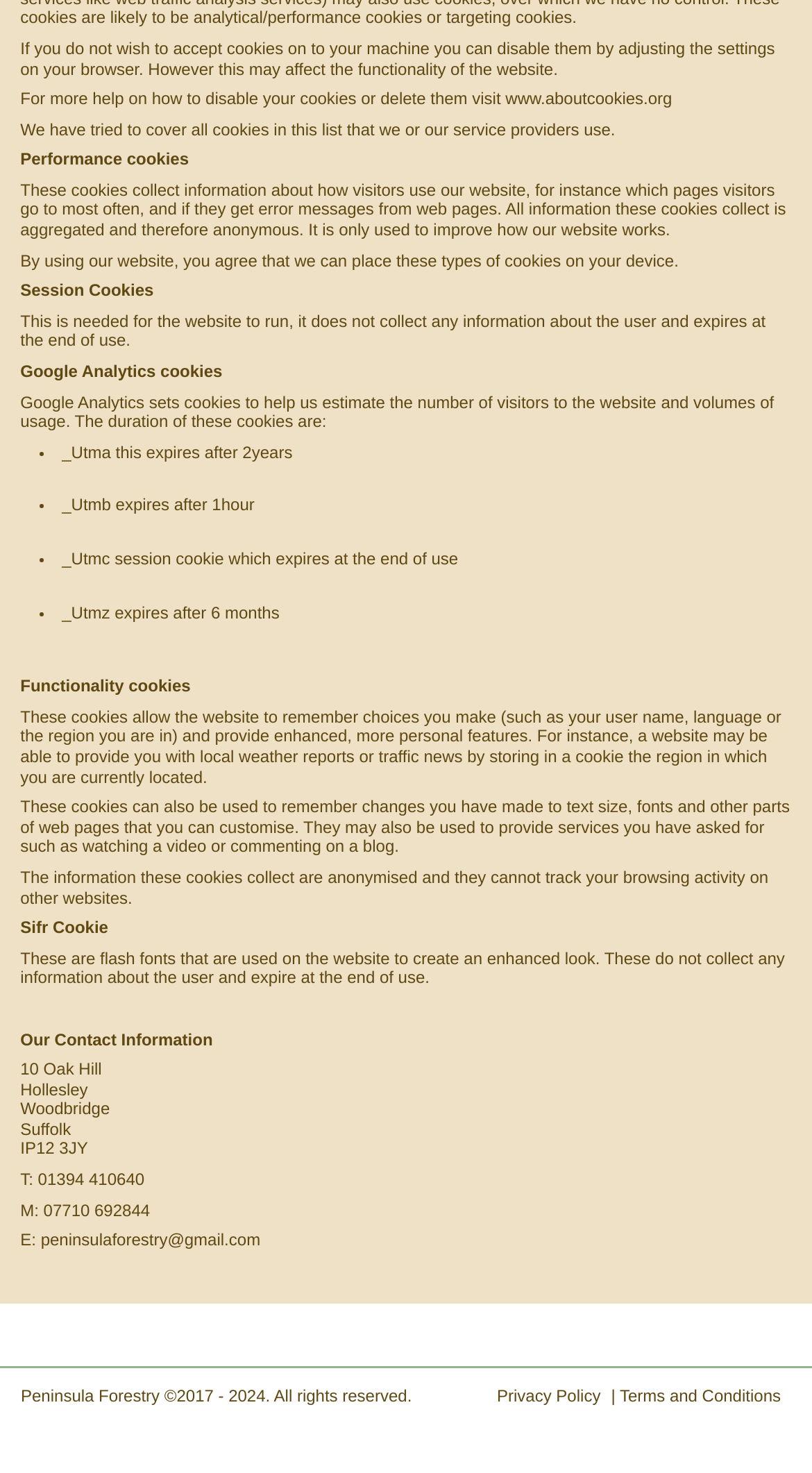Please answer the following question using a single word or phrase: 
What is the contact email address of Peninsula Forestry?

peninsulaforestry@gmail.com